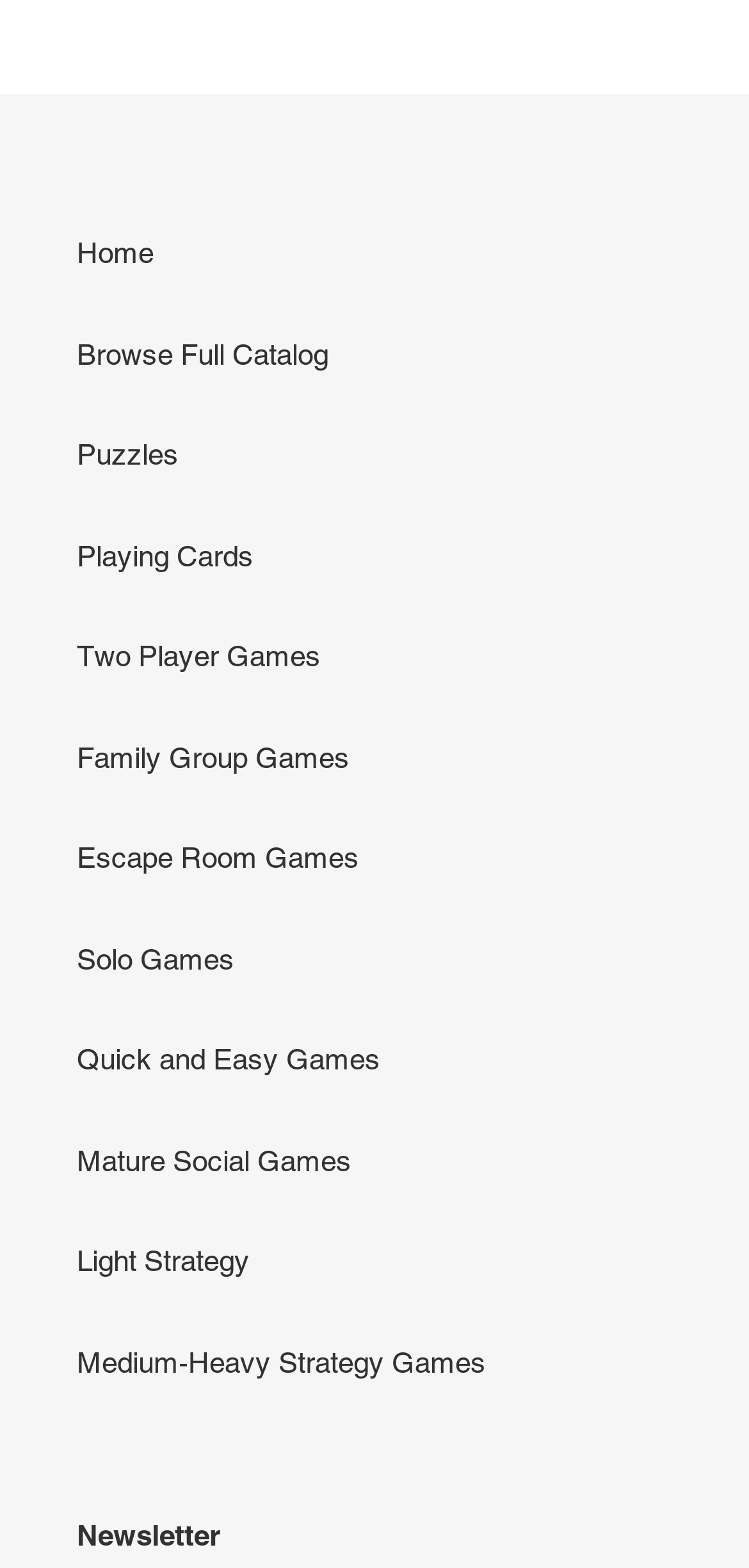Please find the bounding box coordinates of the element that you should click to achieve the following instruction: "view puzzles". The coordinates should be presented as four float numbers between 0 and 1: [left, top, right, bottom].

[0.103, 0.279, 0.238, 0.3]